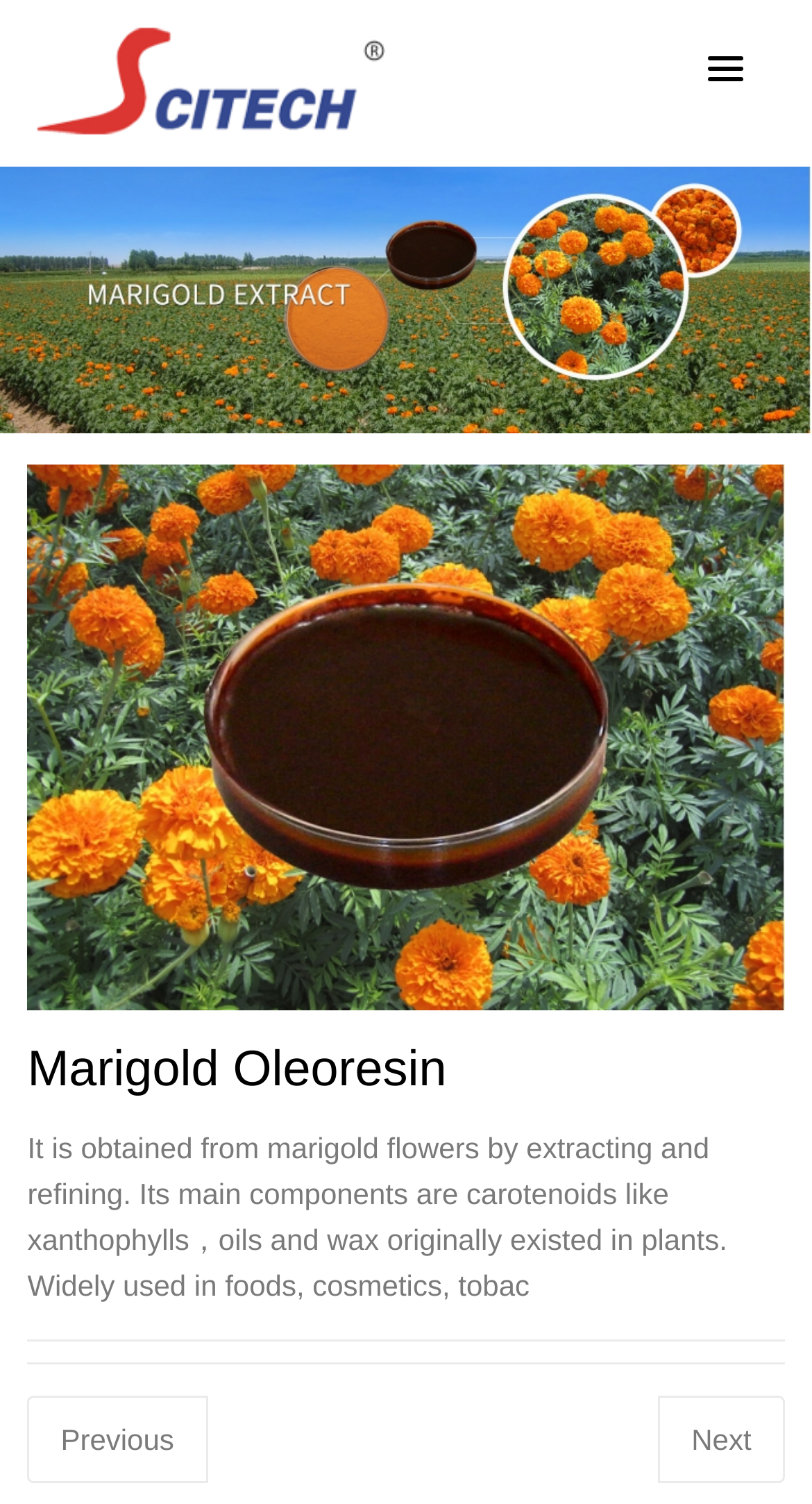What is the main component of Marigold Oleoresin?
Please provide an in-depth and detailed response to the question.

According to the webpage, Marigold Oleoresin is obtained from marigold flowers by extracting and refining, and its main components are carotenoids like xanthophylls, oils, and wax originally existed in plants.